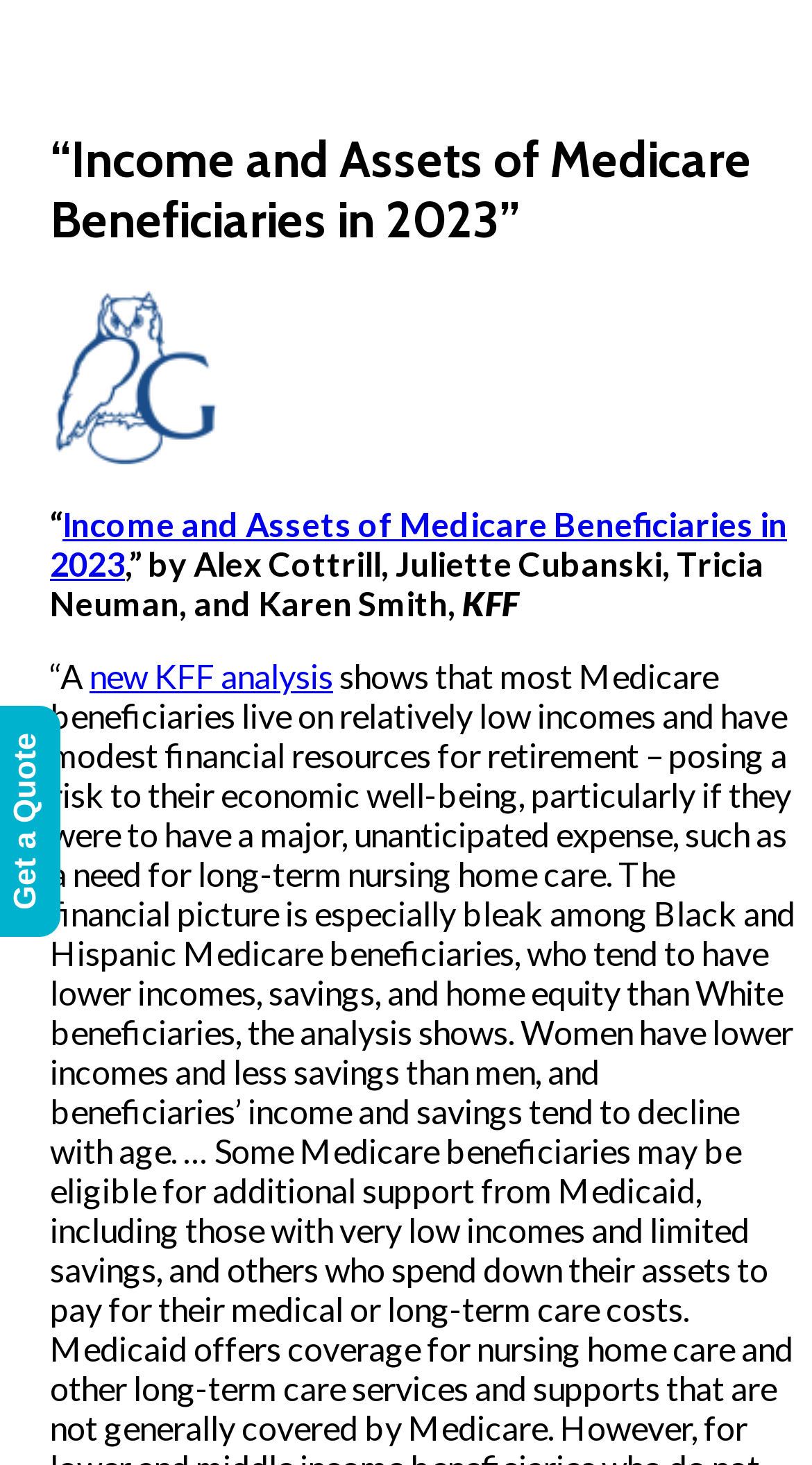Please identify and generate the text content of the webpage's main heading.

“Income and Assets of Medicare Beneficiaries in 2023”